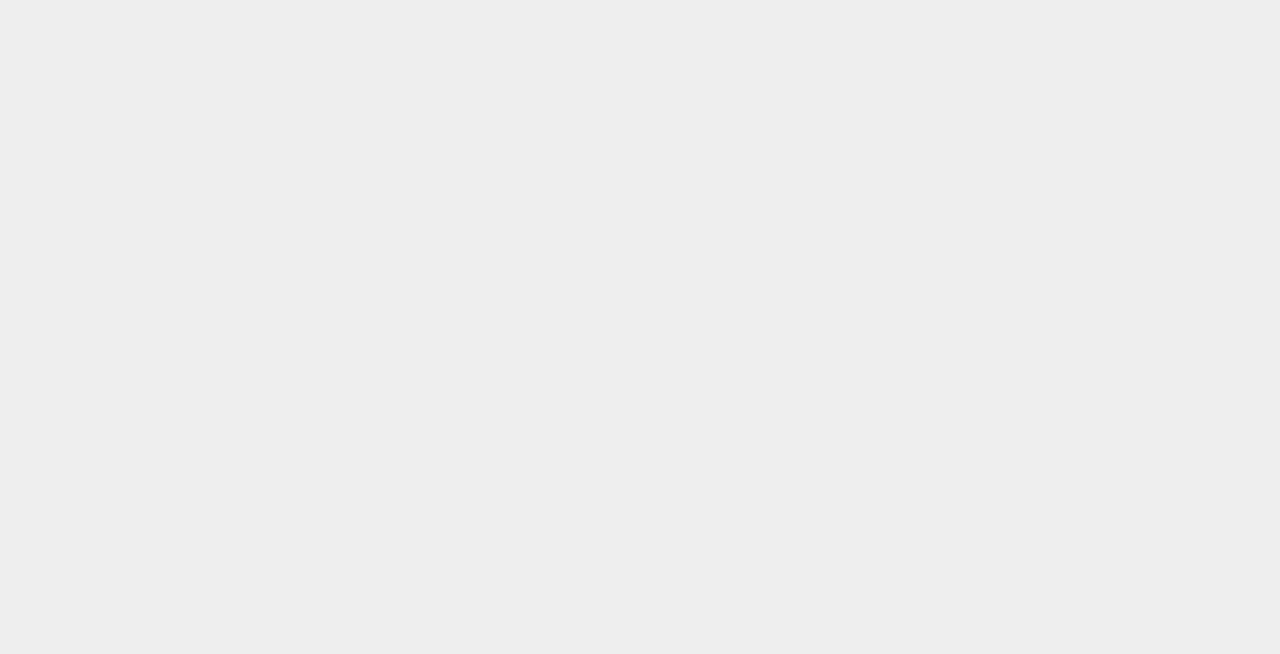Identify the bounding box coordinates of the element that should be clicked to fulfill this task: "Follow on Facebook". The coordinates should be provided as four float numbers between 0 and 1, i.e., [left, top, right, bottom].

[0.038, 0.786, 0.053, 0.816]